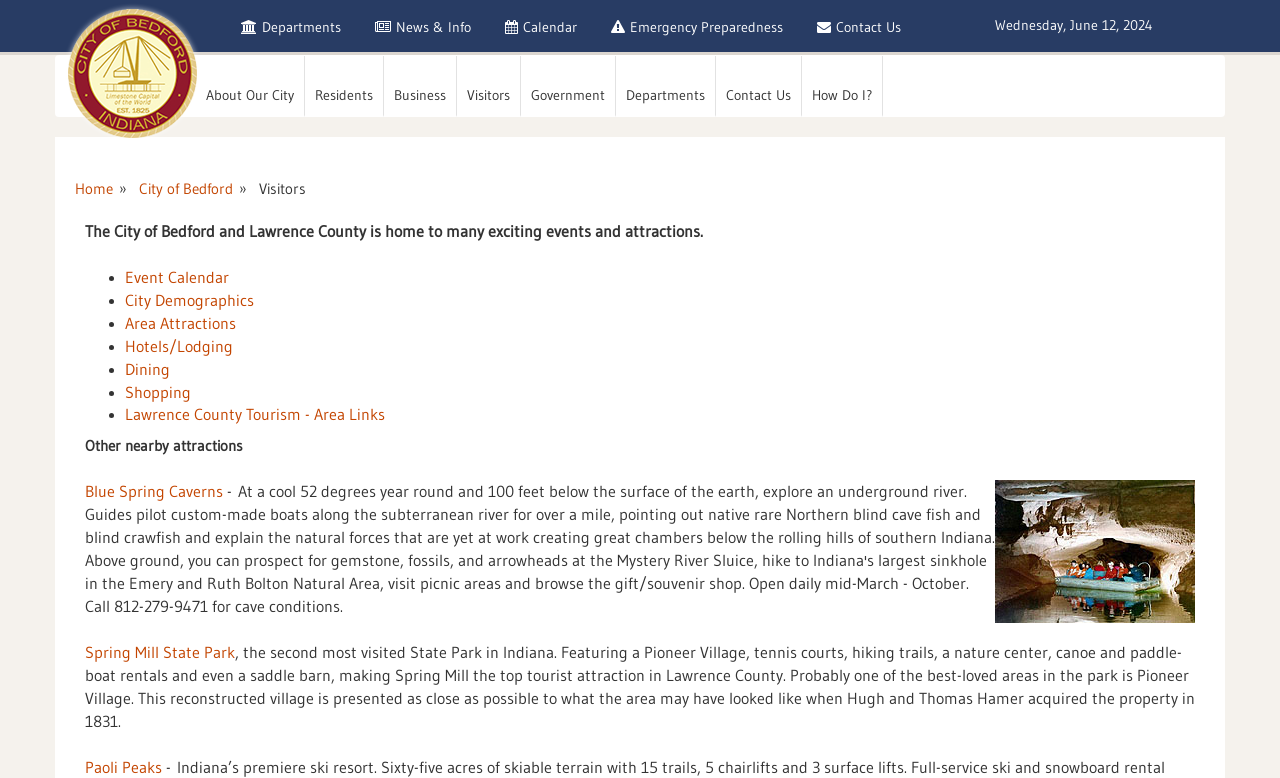Please identify the bounding box coordinates of the clickable area that will allow you to execute the instruction: "Go to the 'Contact Us' page".

[0.625, 0.022, 0.717, 0.048]